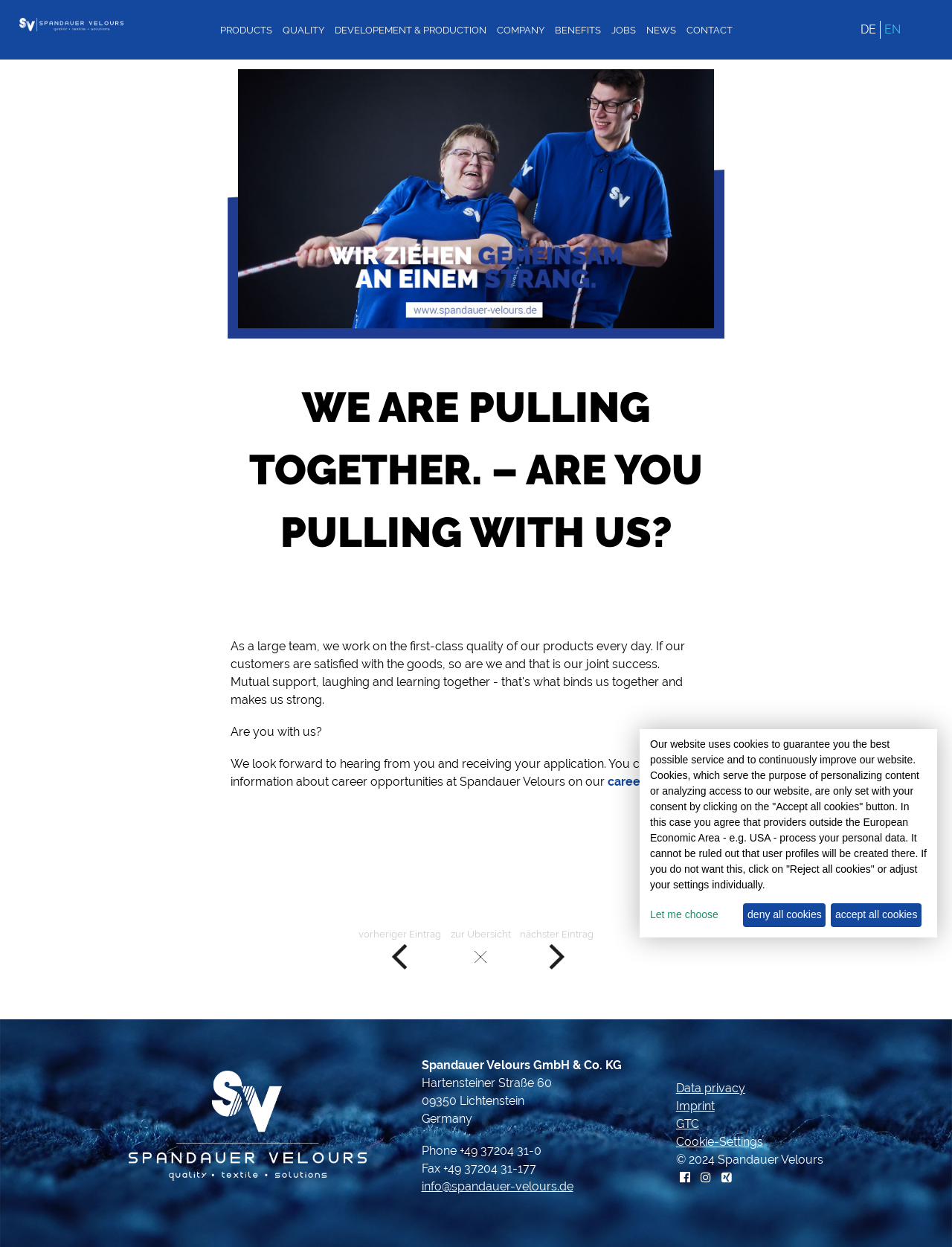Locate the bounding box coordinates of the segment that needs to be clicked to meet this instruction: "Click on the 'JOBS' link".

[0.638, 0.002, 0.671, 0.053]